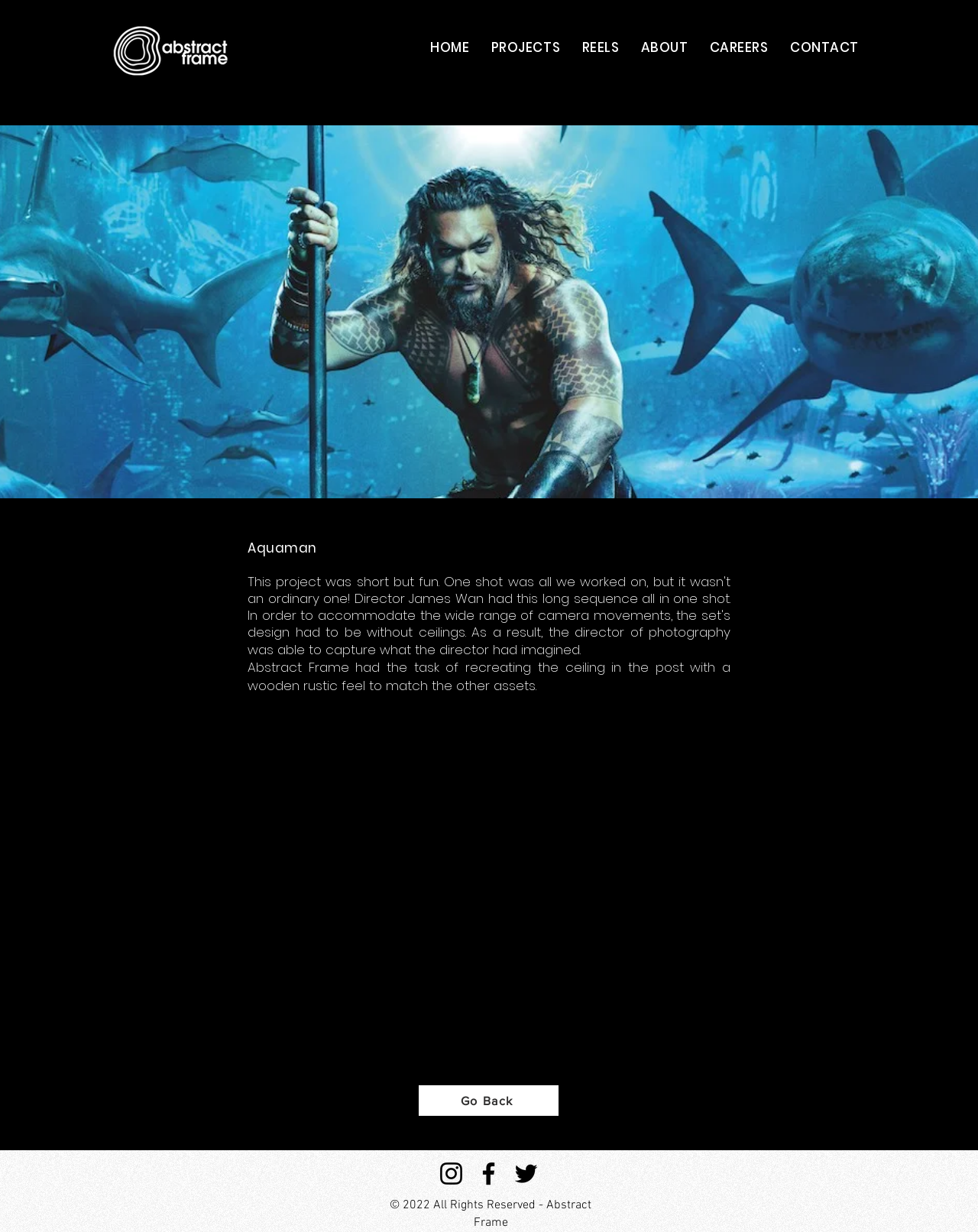Determine the bounding box coordinates of the region to click in order to accomplish the following instruction: "Search for something". Provide the coordinates as four float numbers between 0 and 1, specifically [left, top, right, bottom].

None